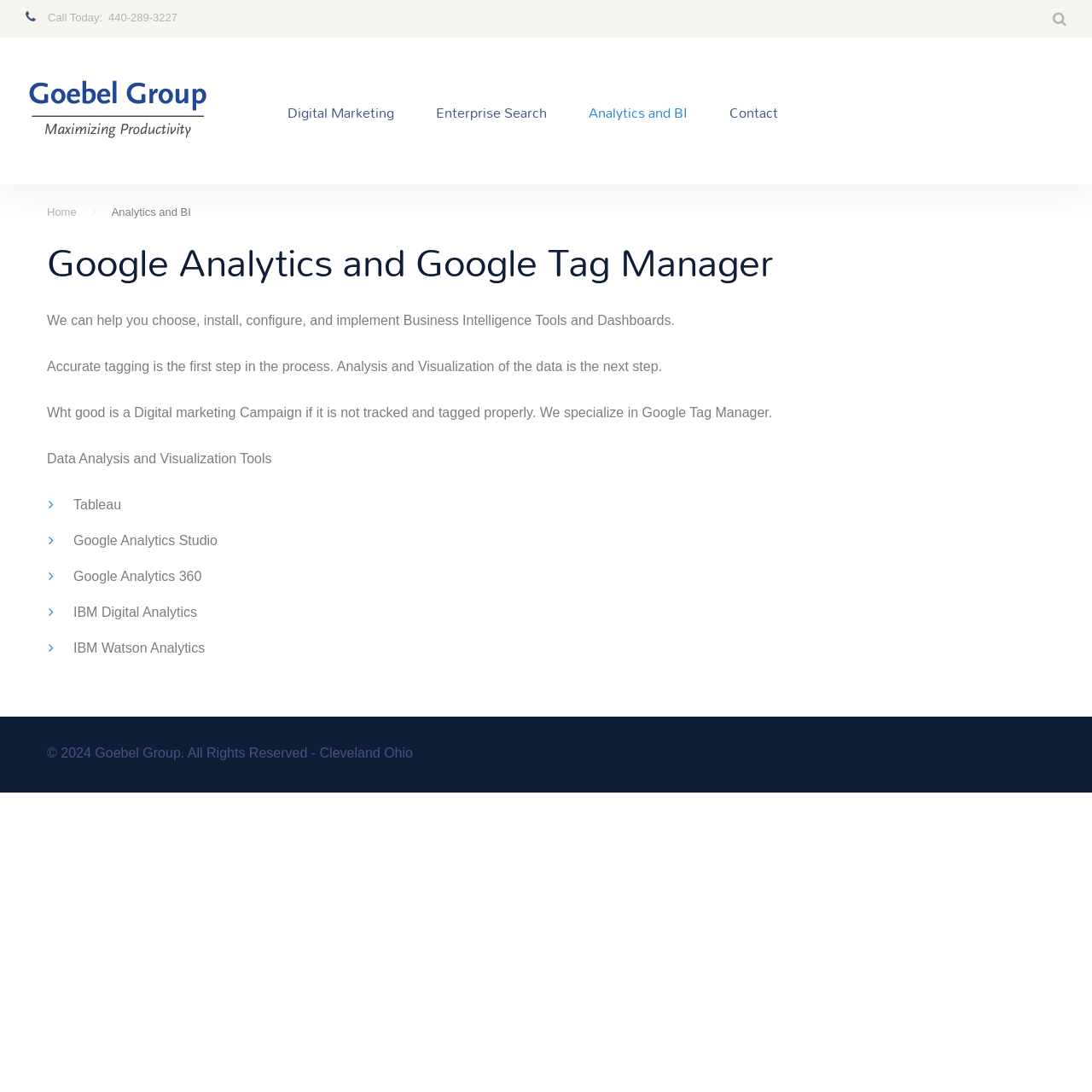Specify the bounding box coordinates for the region that must be clicked to perform the given instruction: "Visit Cleveland SEO".

[0.023, 0.069, 0.192, 0.137]